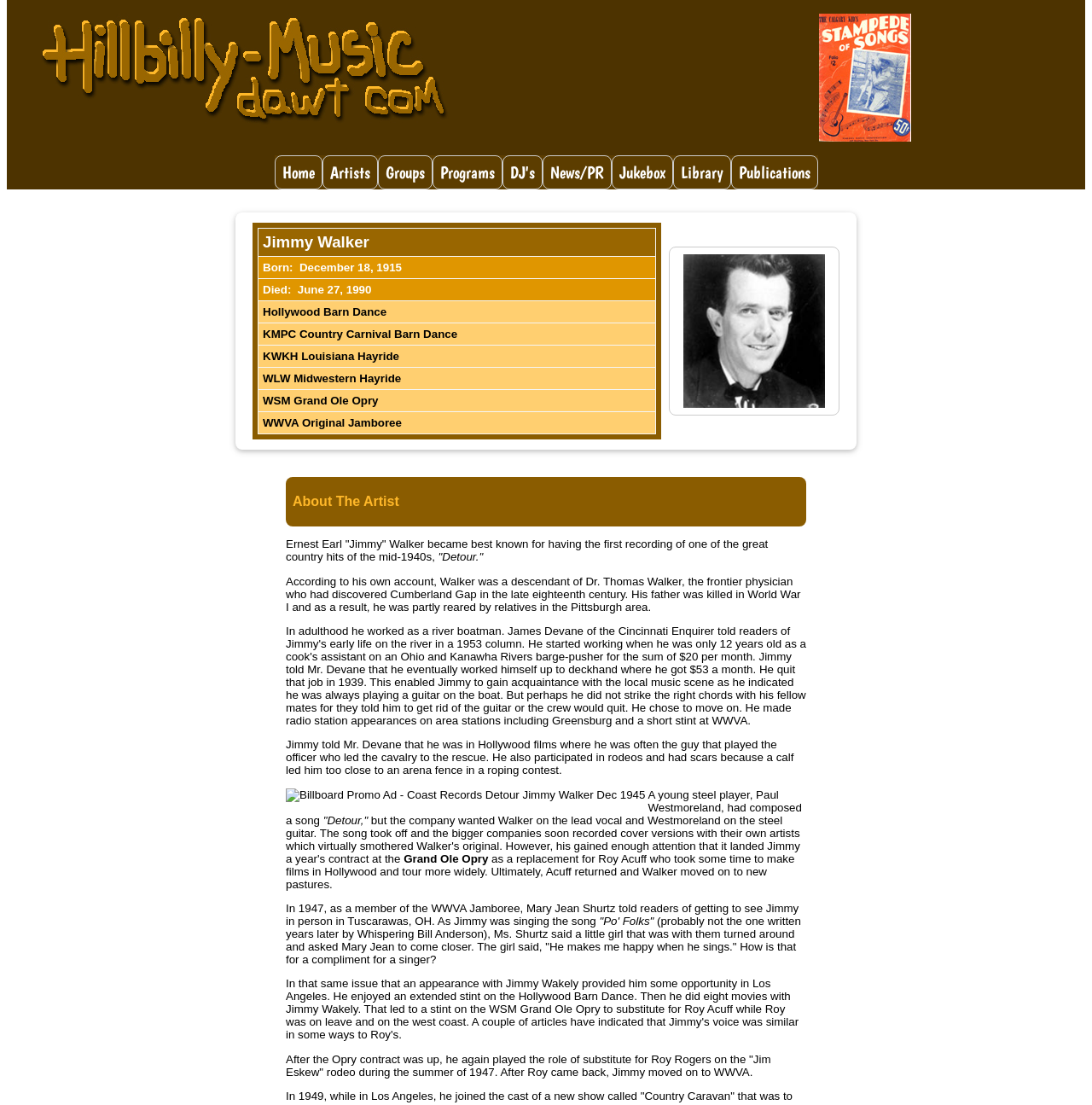What is the name of the person described on this webpage?
With the help of the image, please provide a detailed response to the question.

Based on the webpage content, specifically the table with information about the person, I can see that the name of the person described is Jimmy Walker.